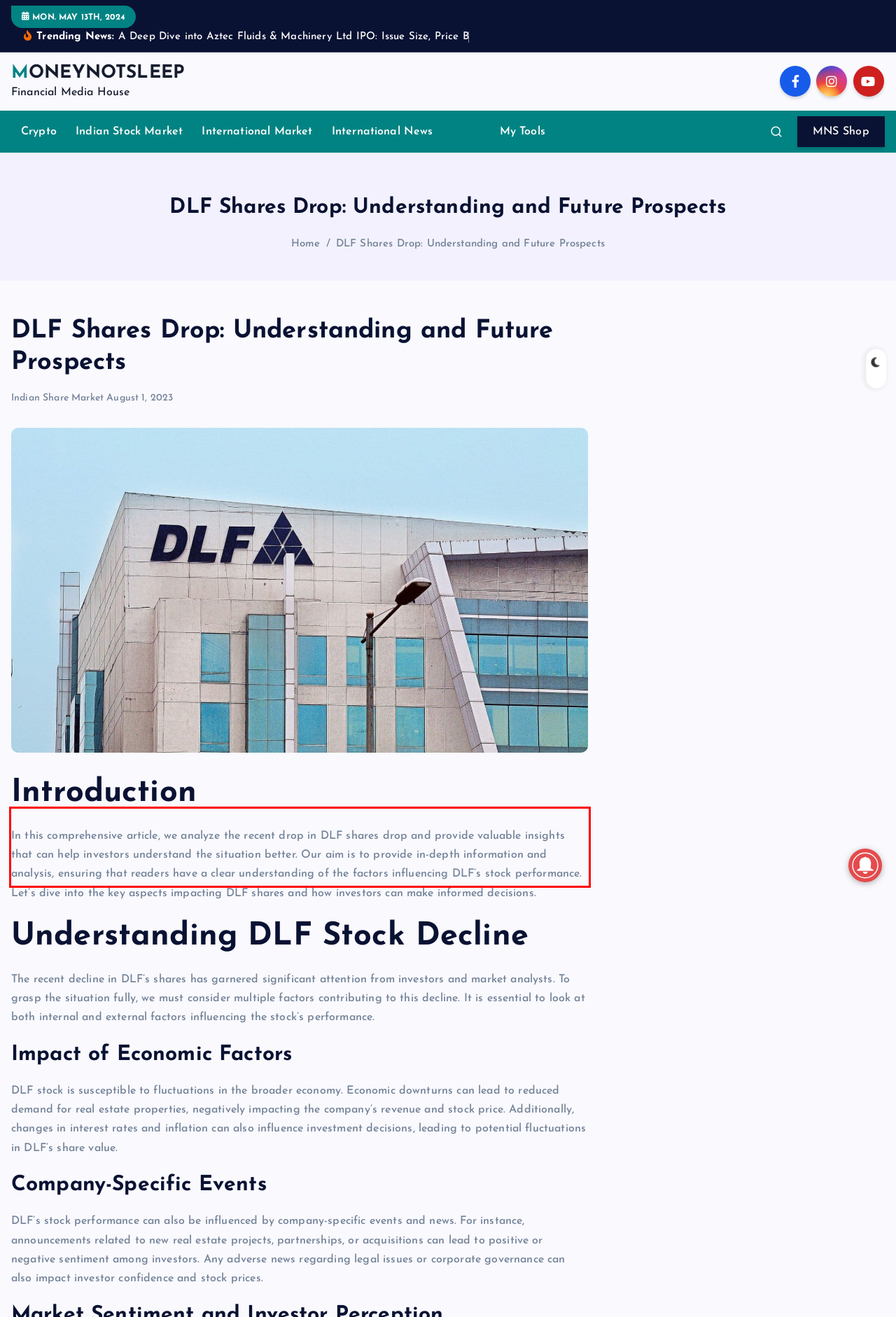Using the webpage screenshot, recognize and capture the text within the red bounding box.

In this comprehensive article, we analyze the recent drop in DLF shares drop and provide valuable insights that can help investors understand the situation better. Our aim is to provide in-depth information and analysis, ensuring that readers have a clear understanding of the factors influencing DLF’s stock performance. Let’s dive into the key aspects impacting DLF shares and how investors can make informed decisions.